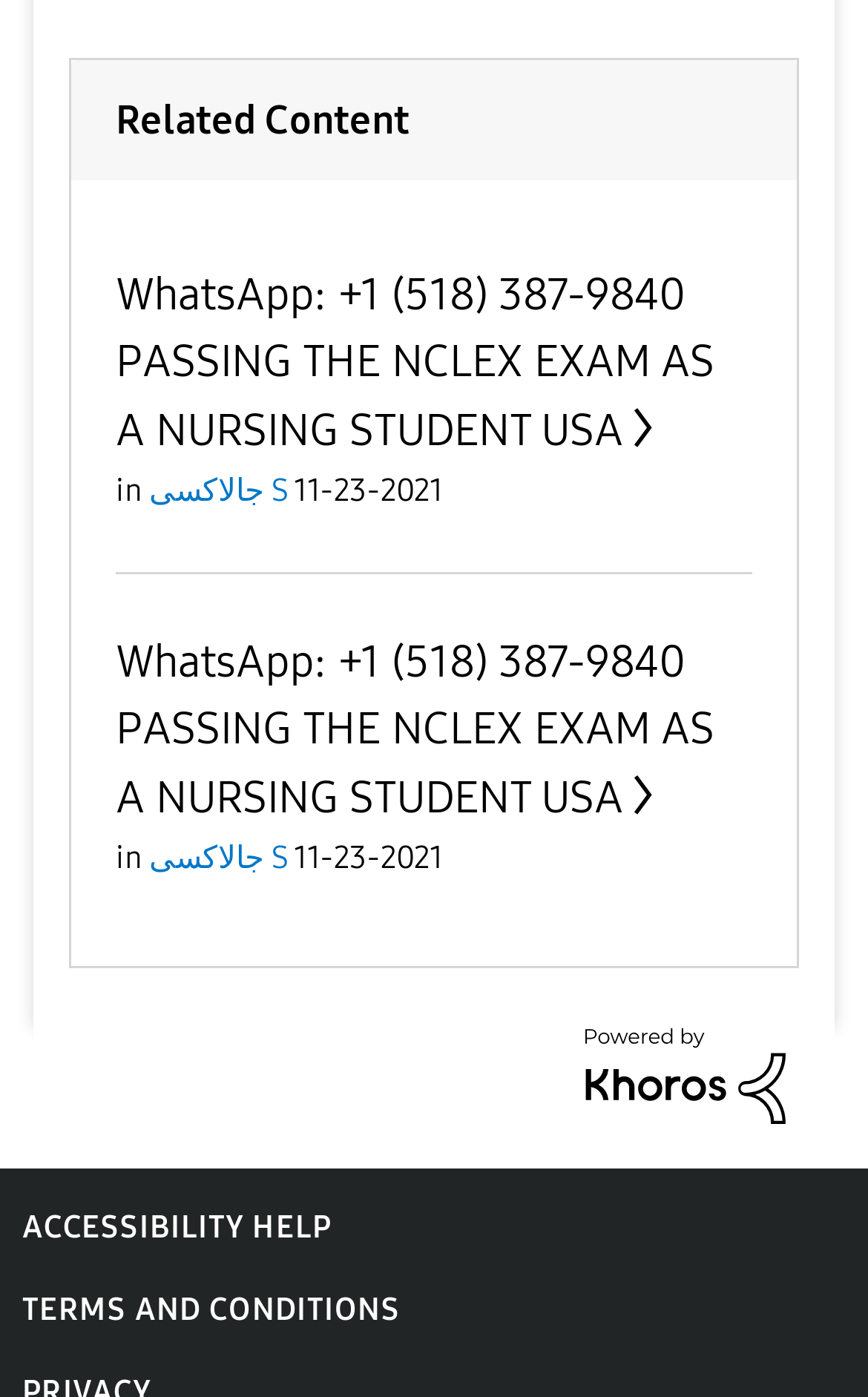Respond with a single word or phrase:
What is the language of the link 'جالاكسى S'?

Arabic